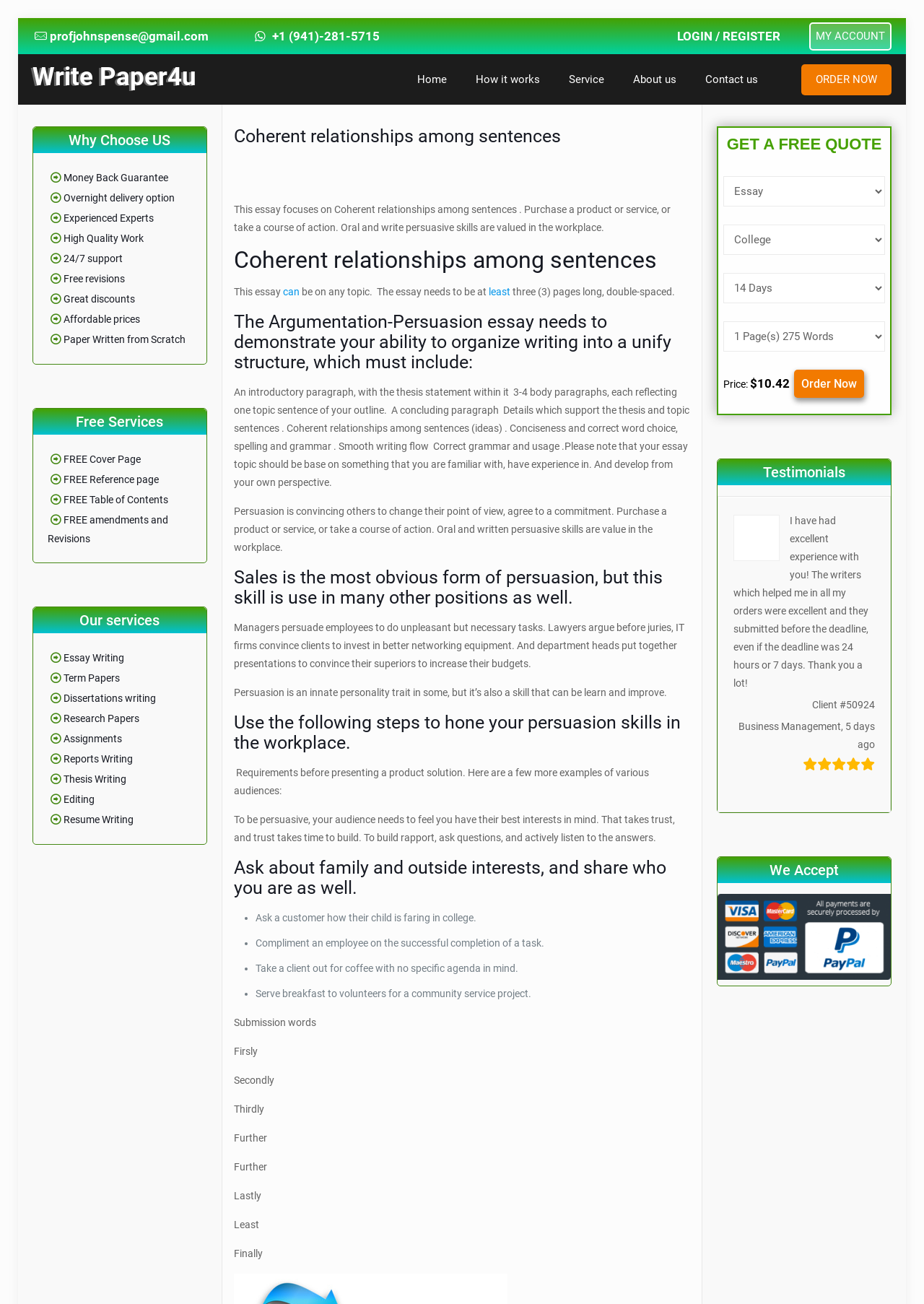Given the webpage screenshot, identify the bounding box of the UI element that matches this description: "How it works".

[0.499, 0.042, 0.6, 0.08]